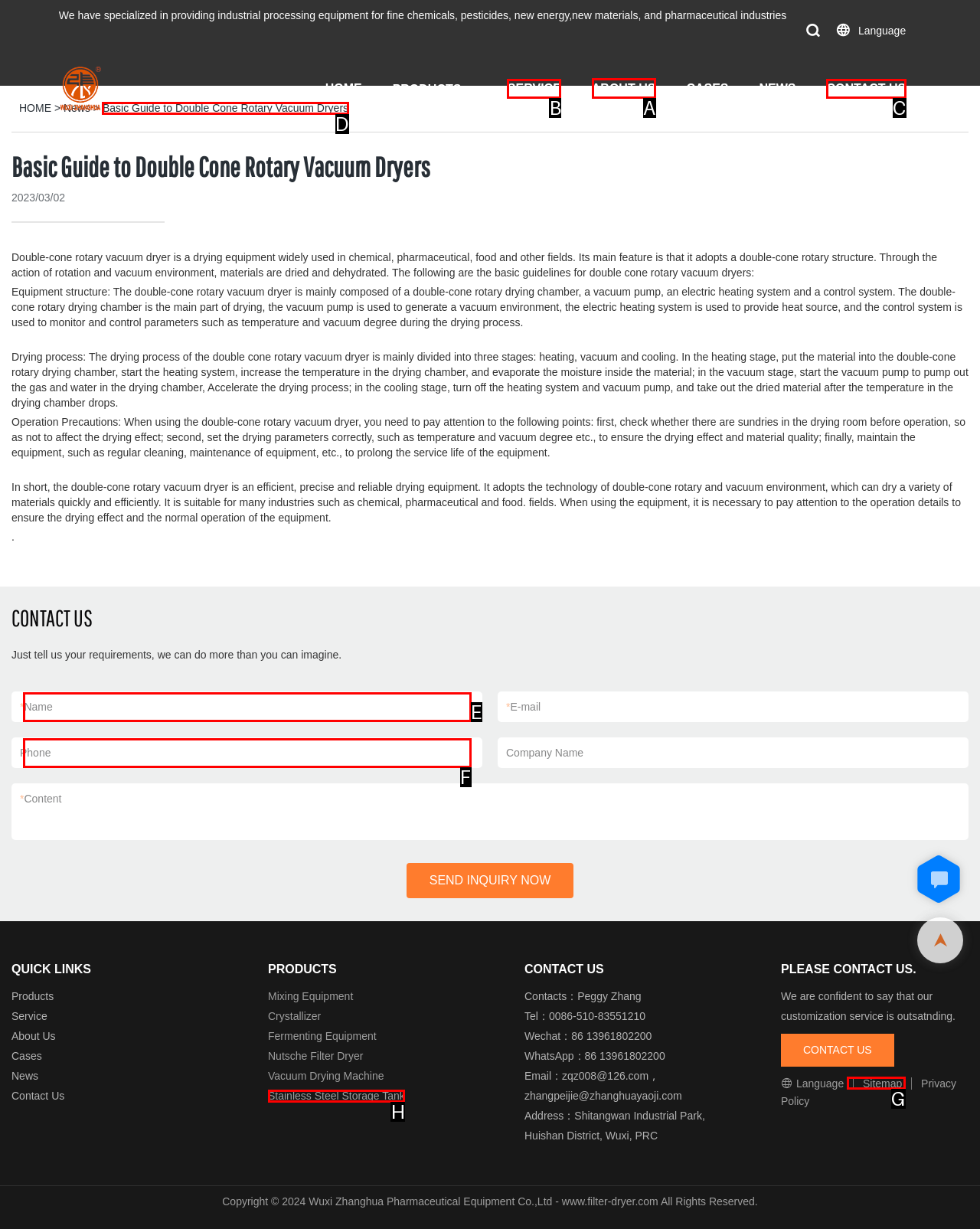Point out which HTML element you should click to fulfill the task: Click the 'About Us' link.
Provide the option's letter from the given choices.

A